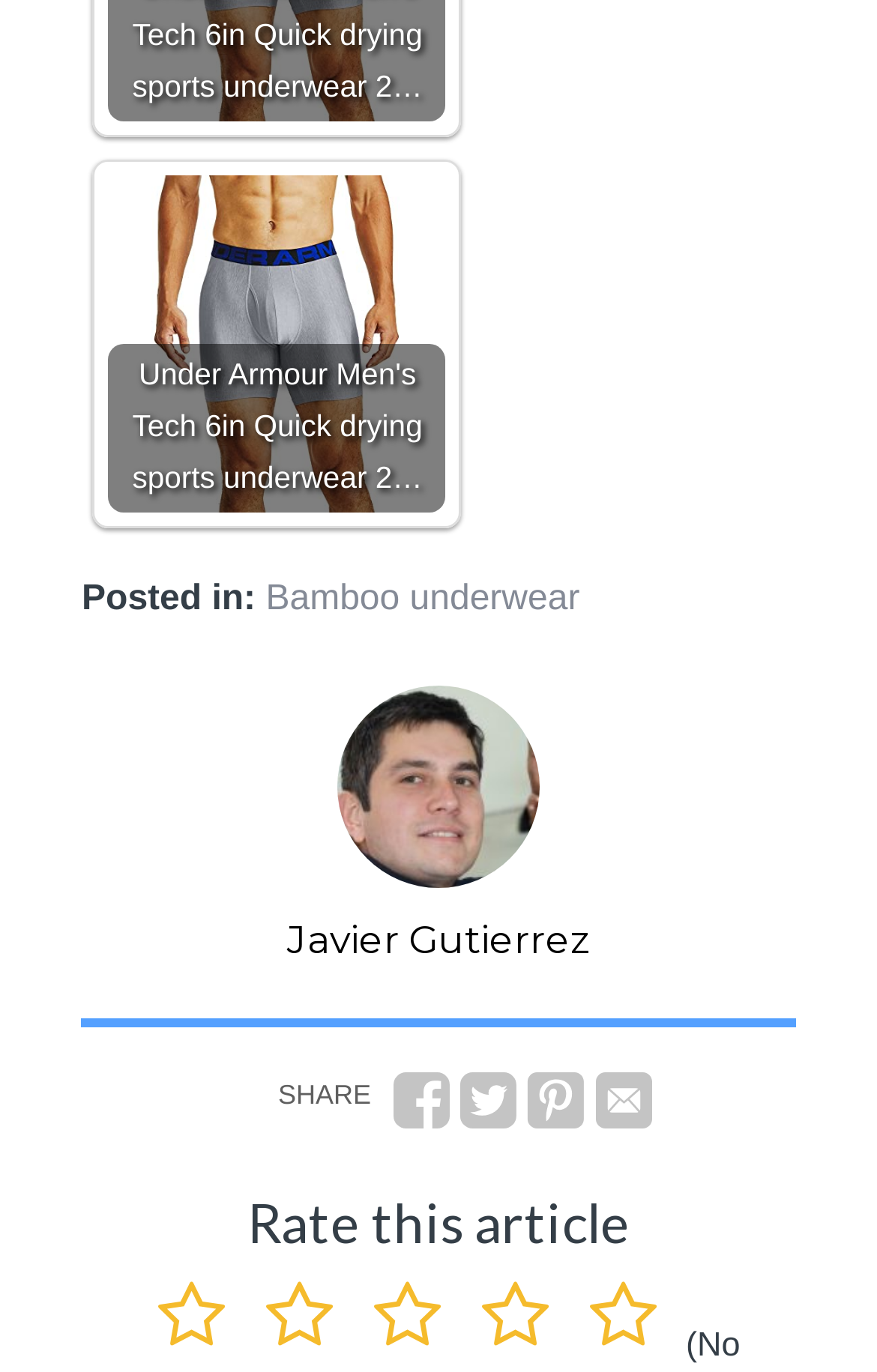Specify the bounding box coordinates of the area to click in order to follow the given instruction: "Rate this article with 5 stars."

[0.679, 0.916, 0.741, 0.988]